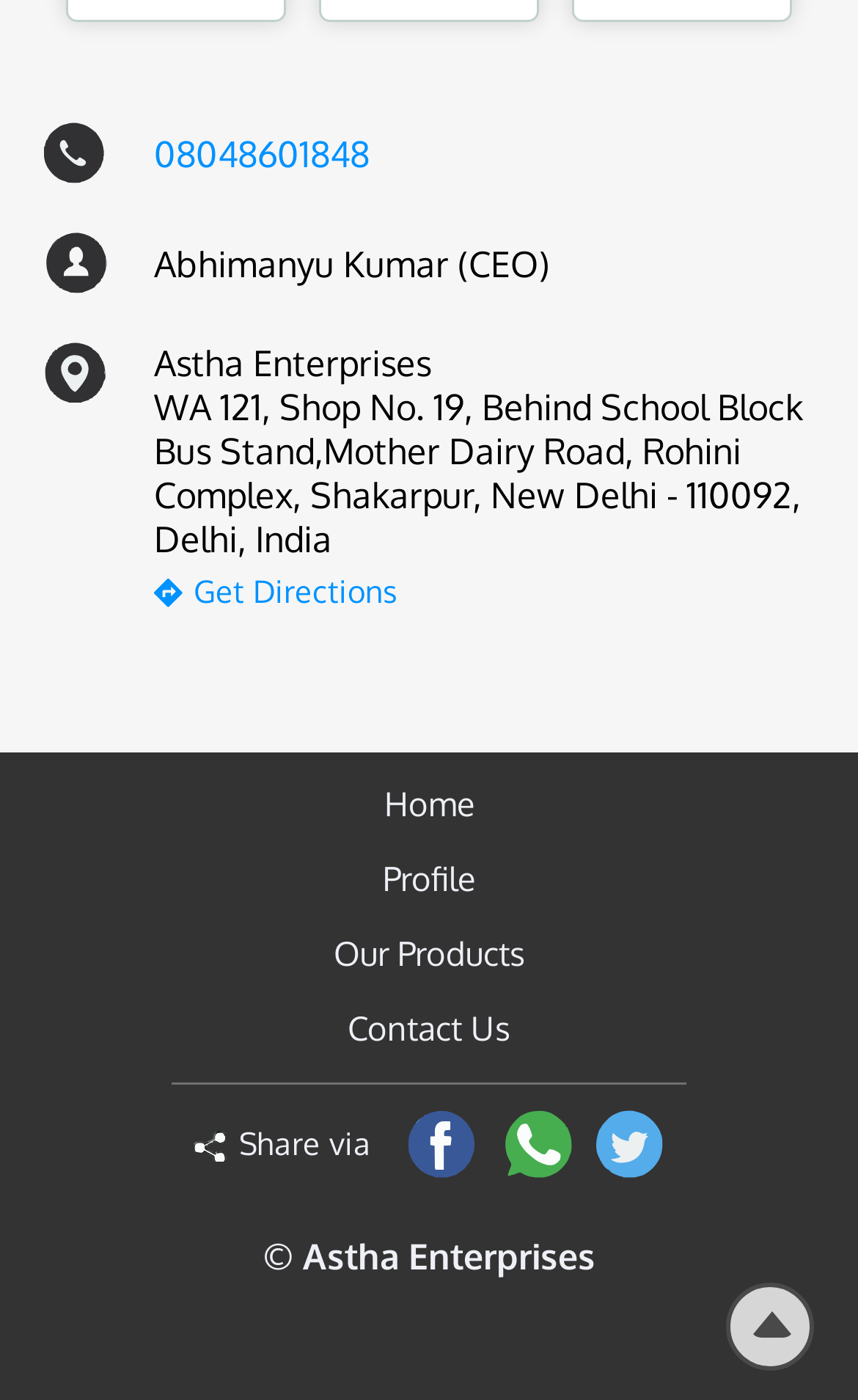How many navigation links are there at the top of the webpage?
Please provide a comprehensive and detailed answer to the question.

There are four navigation links at the top of the webpage, namely 'Home', 'Profile', 'Our Products', and 'Contact Us', which are located horizontally across the top of the webpage.